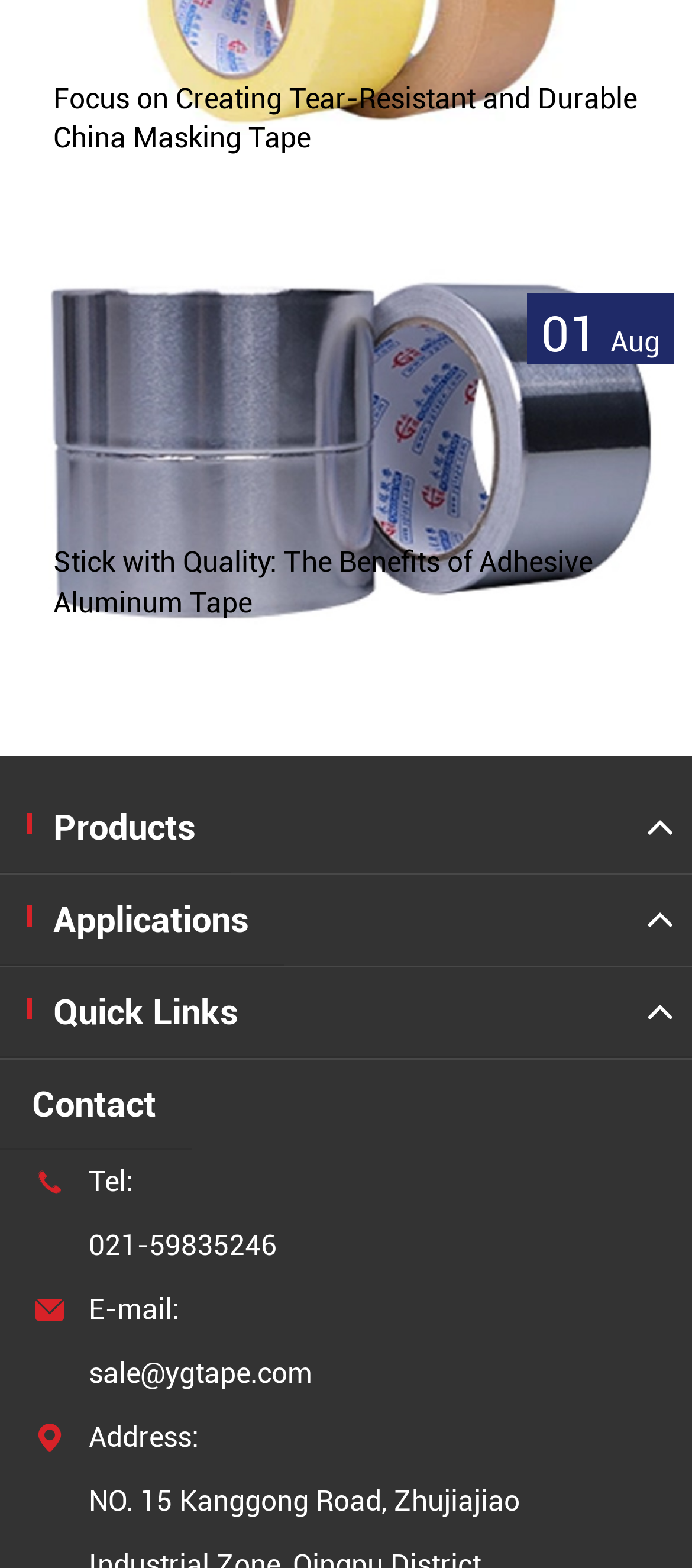What is the month of the article 'Stick with Quality: The Benefits of Adhesive Aluminum Tape'? Observe the screenshot and provide a one-word or short phrase answer.

Aug